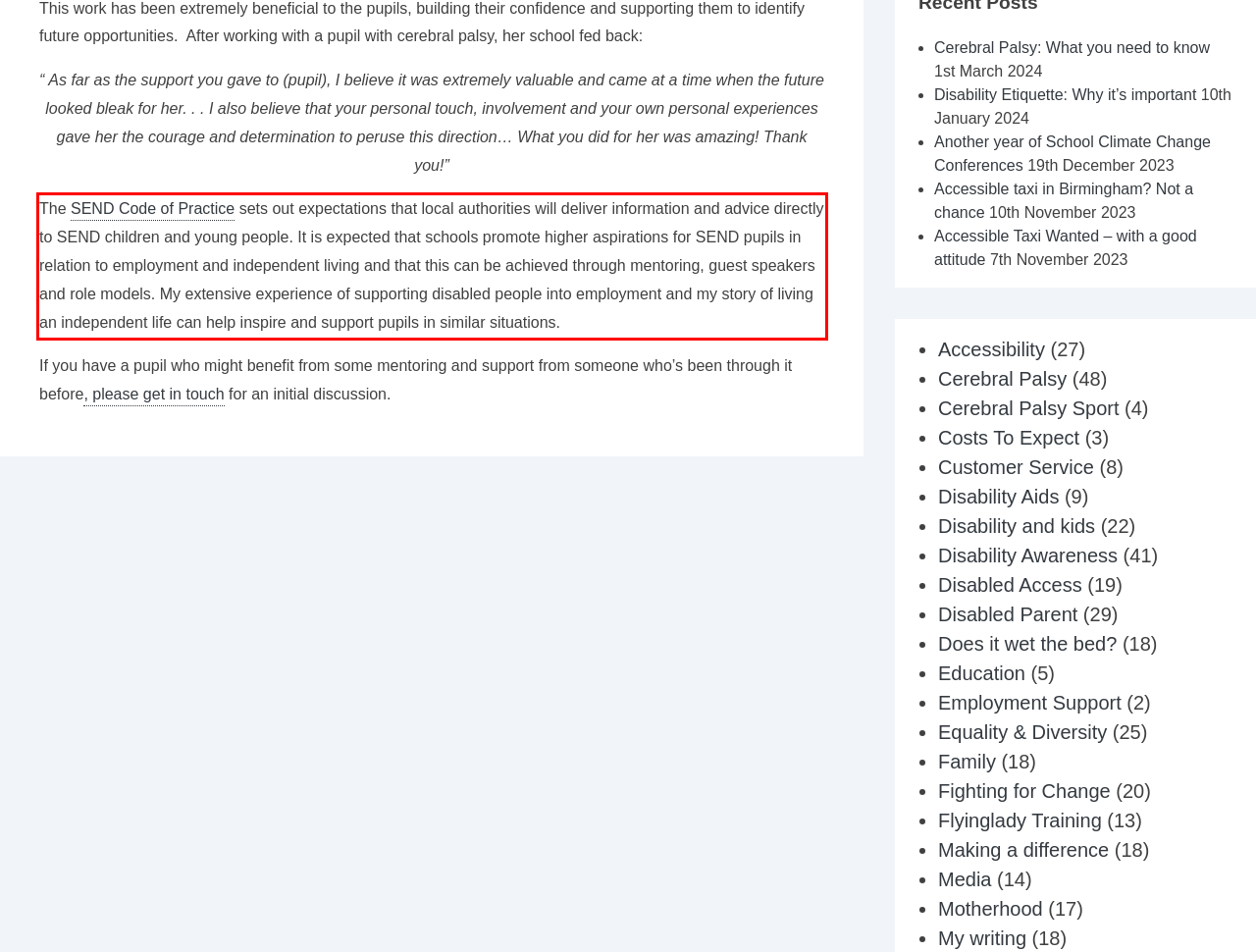Please examine the webpage screenshot and extract the text within the red bounding box using OCR.

The SEND Code of Practice sets out expectations that local authorities will deliver information and advice directly to SEND children and young people. It is expected that schools promote higher aspirations for SEND pupils in relation to employment and independent living and that this can be achieved through mentoring, guest speakers and role models. My extensive experience of supporting disabled people into employment and my story of living an independent life can help inspire and support pupils in similar situations.